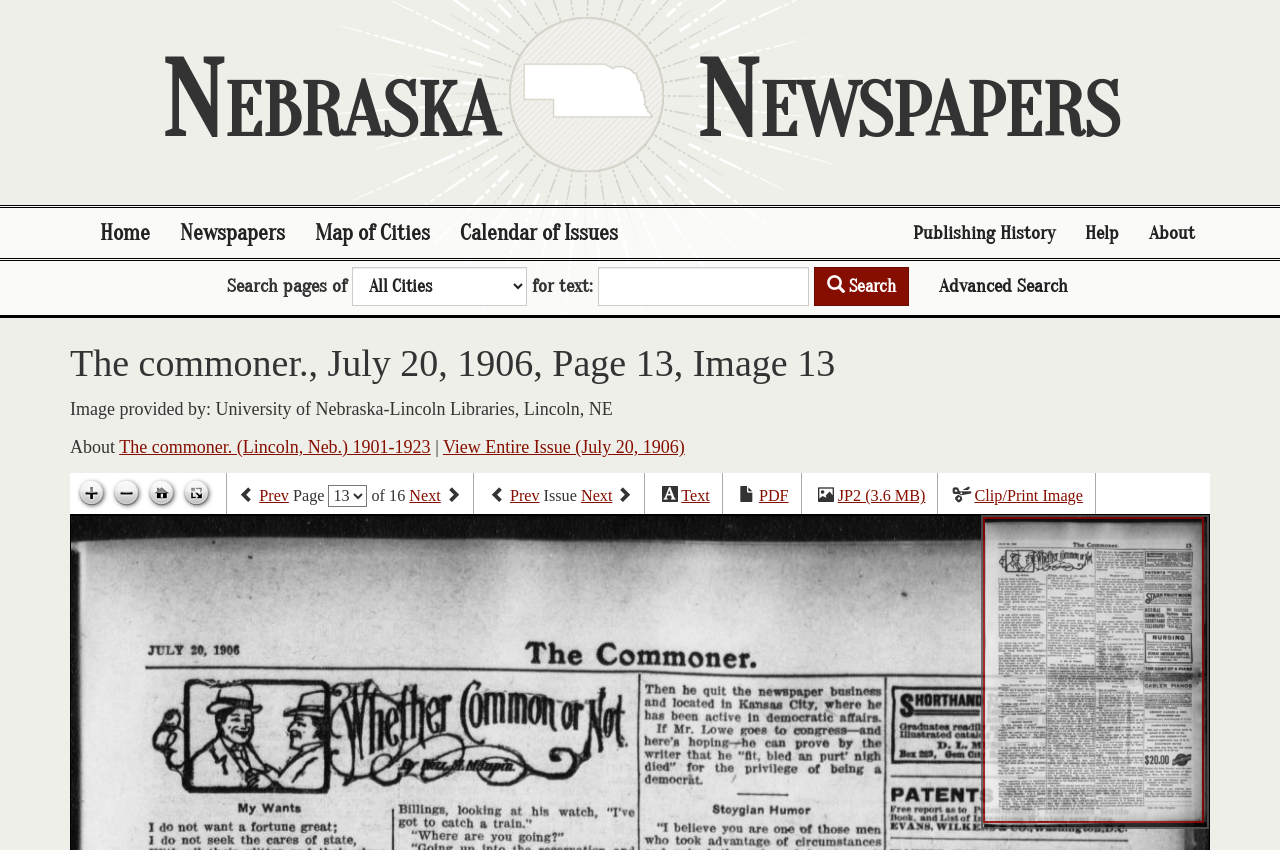Please find the bounding box coordinates in the format (top-left x, top-left y, bottom-right x, bottom-right y) for the given element description. Ensure the coordinates are floating point numbers between 0 and 1. Description: Help

[0.836, 0.245, 0.886, 0.304]